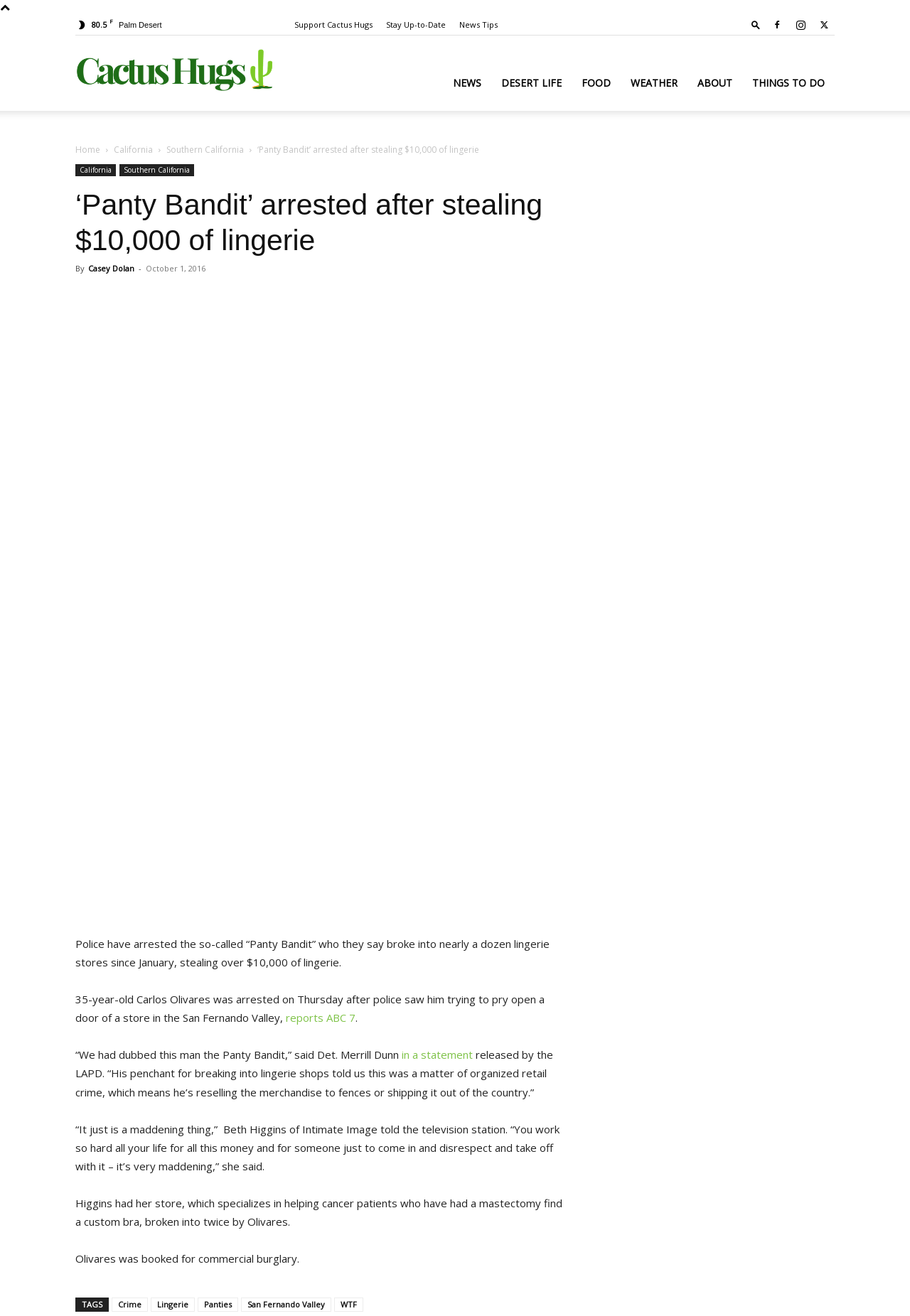Using the provided element description: "Southern California", determine the bounding box coordinates of the corresponding UI element in the screenshot.

[0.131, 0.125, 0.213, 0.134]